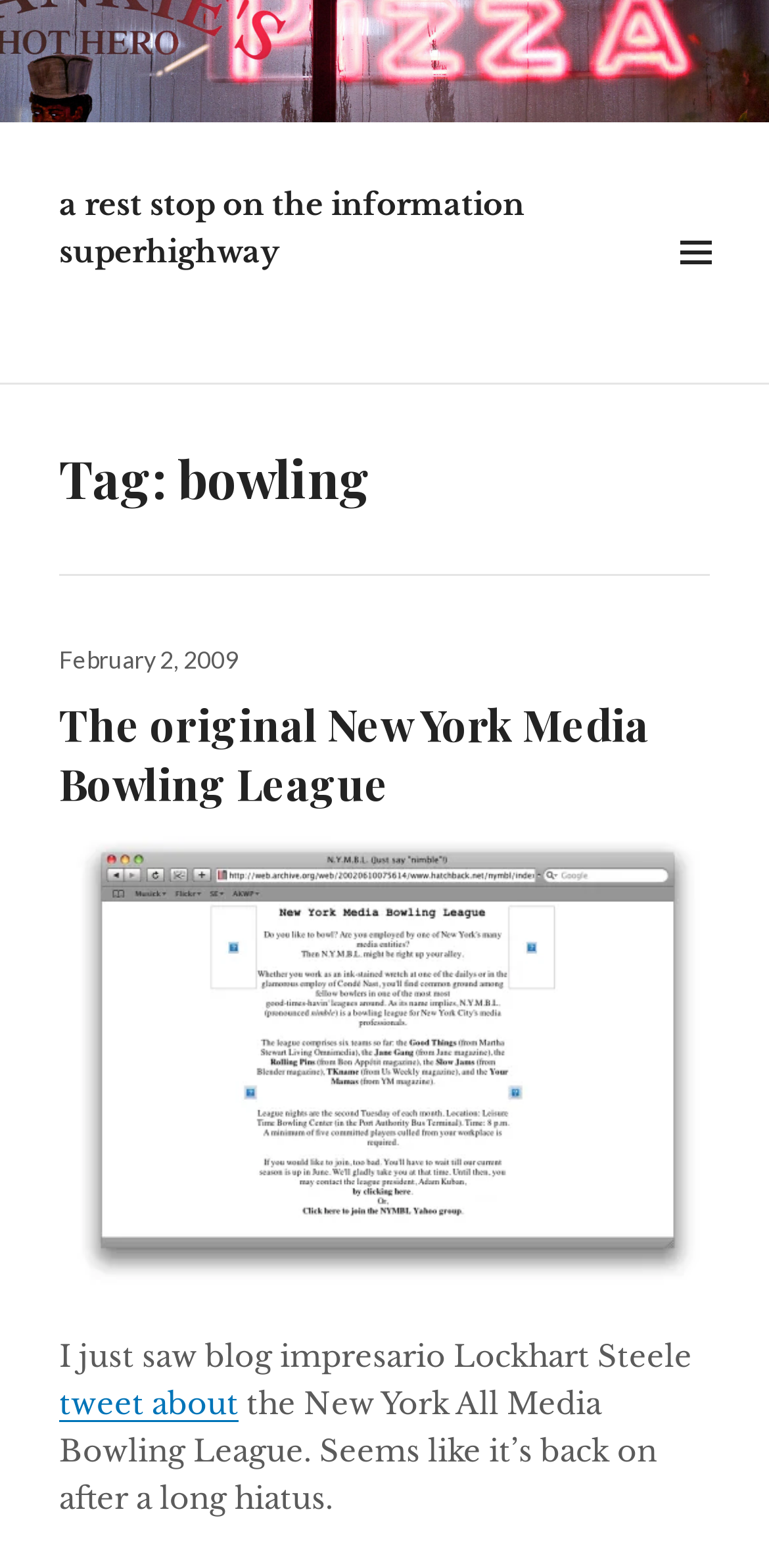Locate the bounding box of the user interface element based on this description: "Widgets".

[0.841, 0.131, 0.964, 0.191]